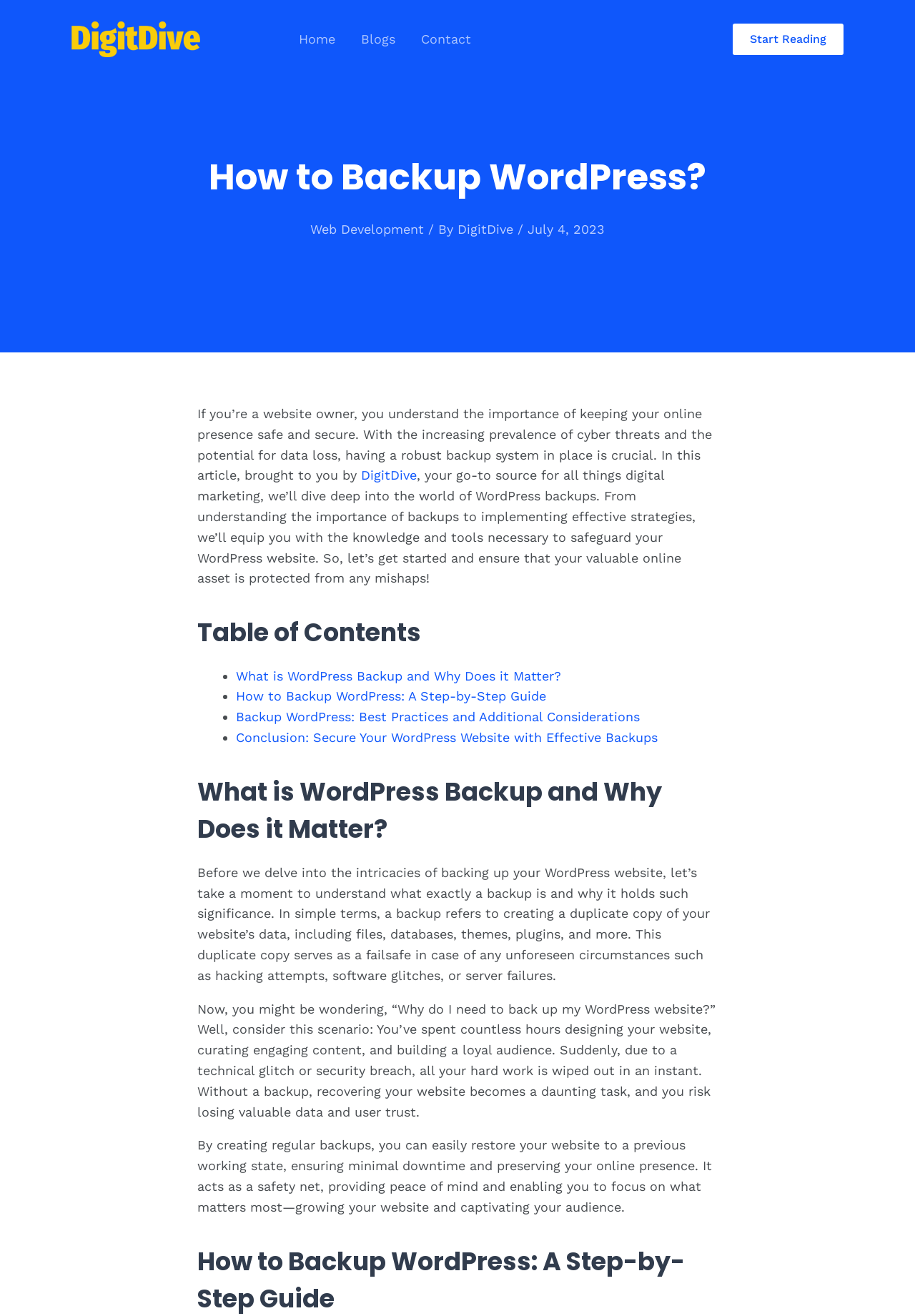Give a short answer to this question using one word or a phrase:
How many navigation links are there?

3